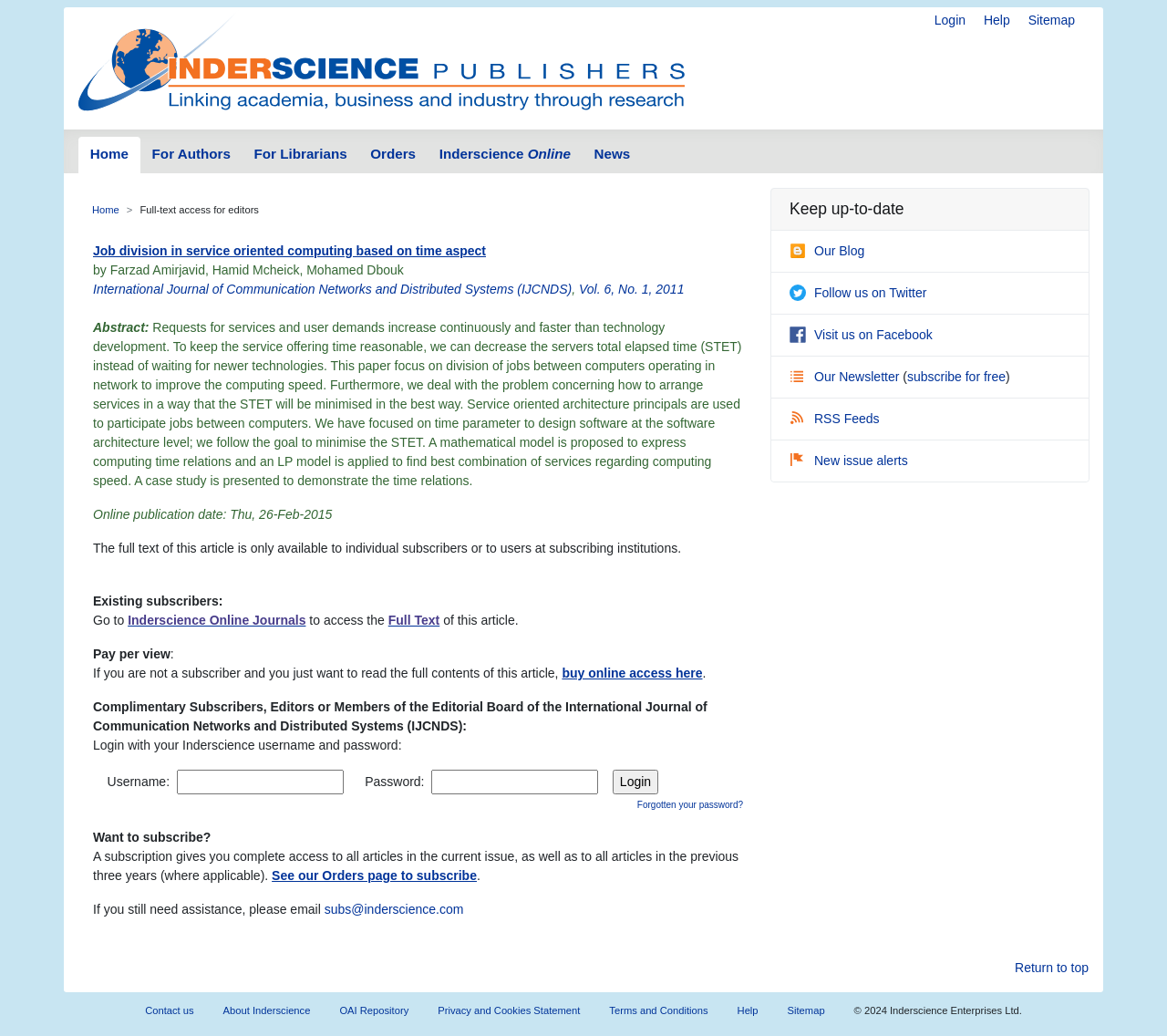Provide the bounding box coordinates for the UI element that is described by this text: "parent_node: Username: Password: name="login" value="Login"". The coordinates should be in the form of four float numbers between 0 and 1: [left, top, right, bottom].

[0.525, 0.743, 0.564, 0.766]